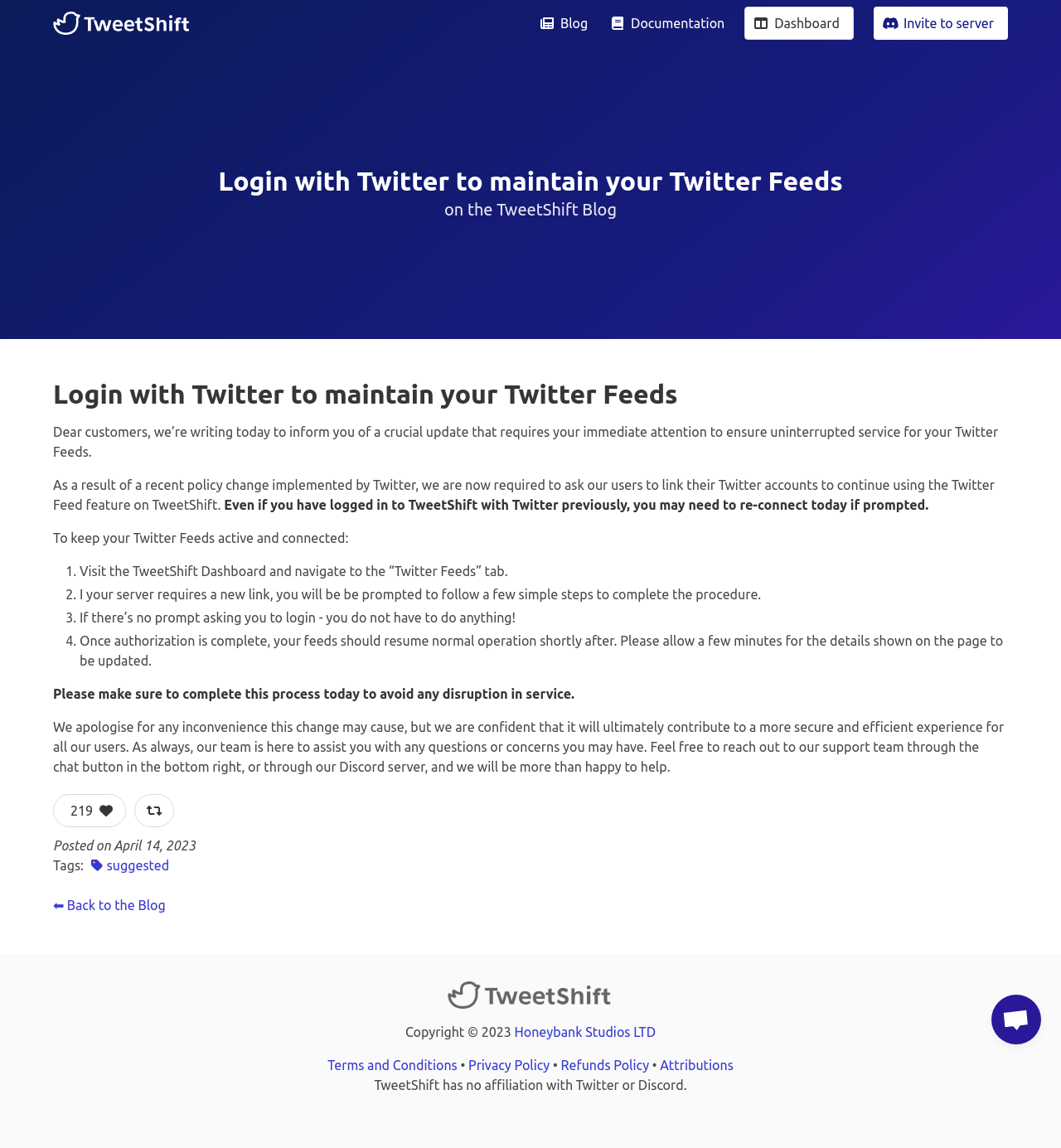How many steps are required to complete the procedure?
Look at the image and provide a short answer using one word or a phrase.

4